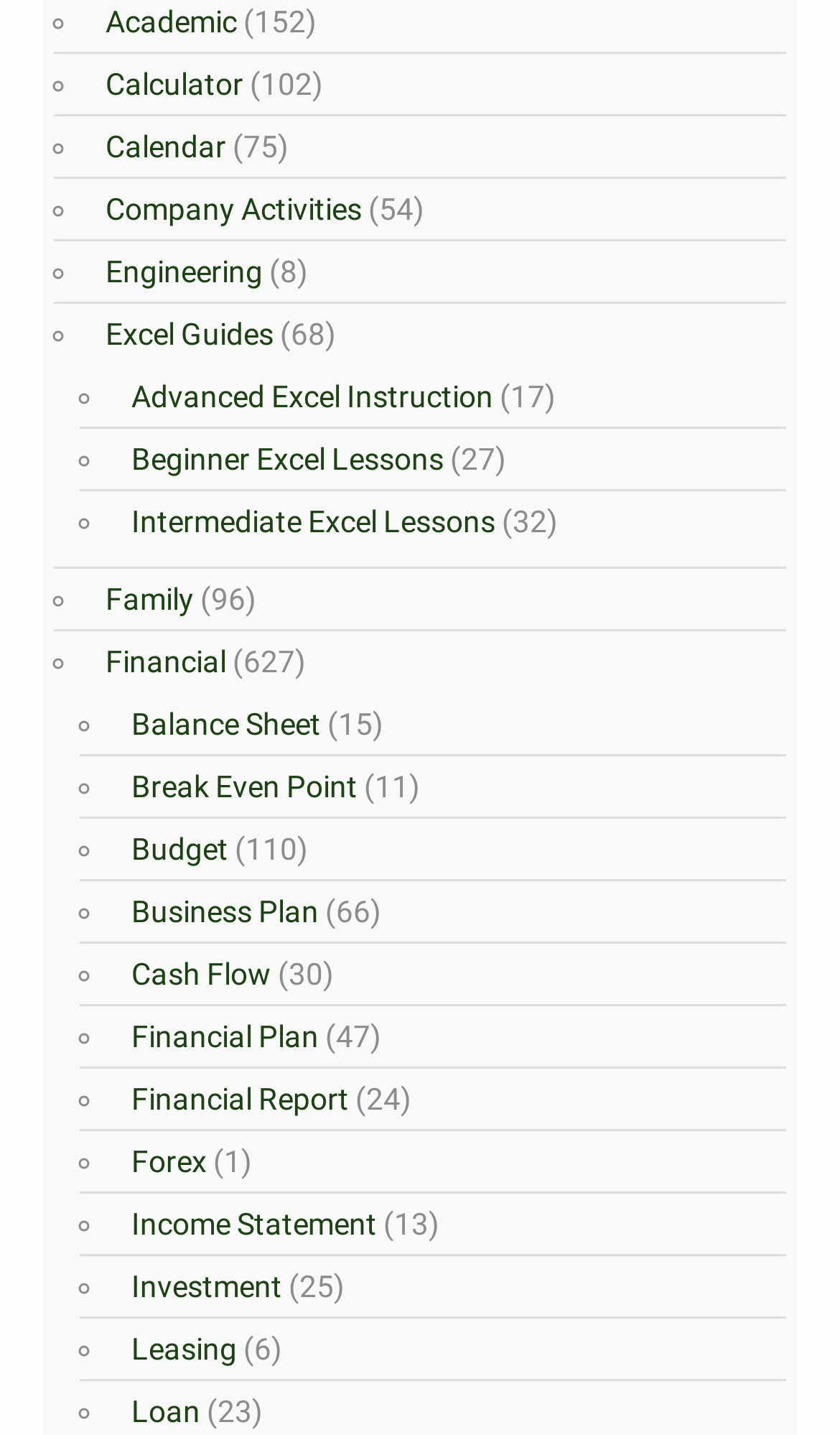Please specify the bounding box coordinates in the format (top-left x, top-left y, bottom-right x, bottom-right y), with all values as floating point numbers between 0 and 1. Identify the bounding box of the UI element described by: Academic

[0.113, 0.003, 0.282, 0.027]